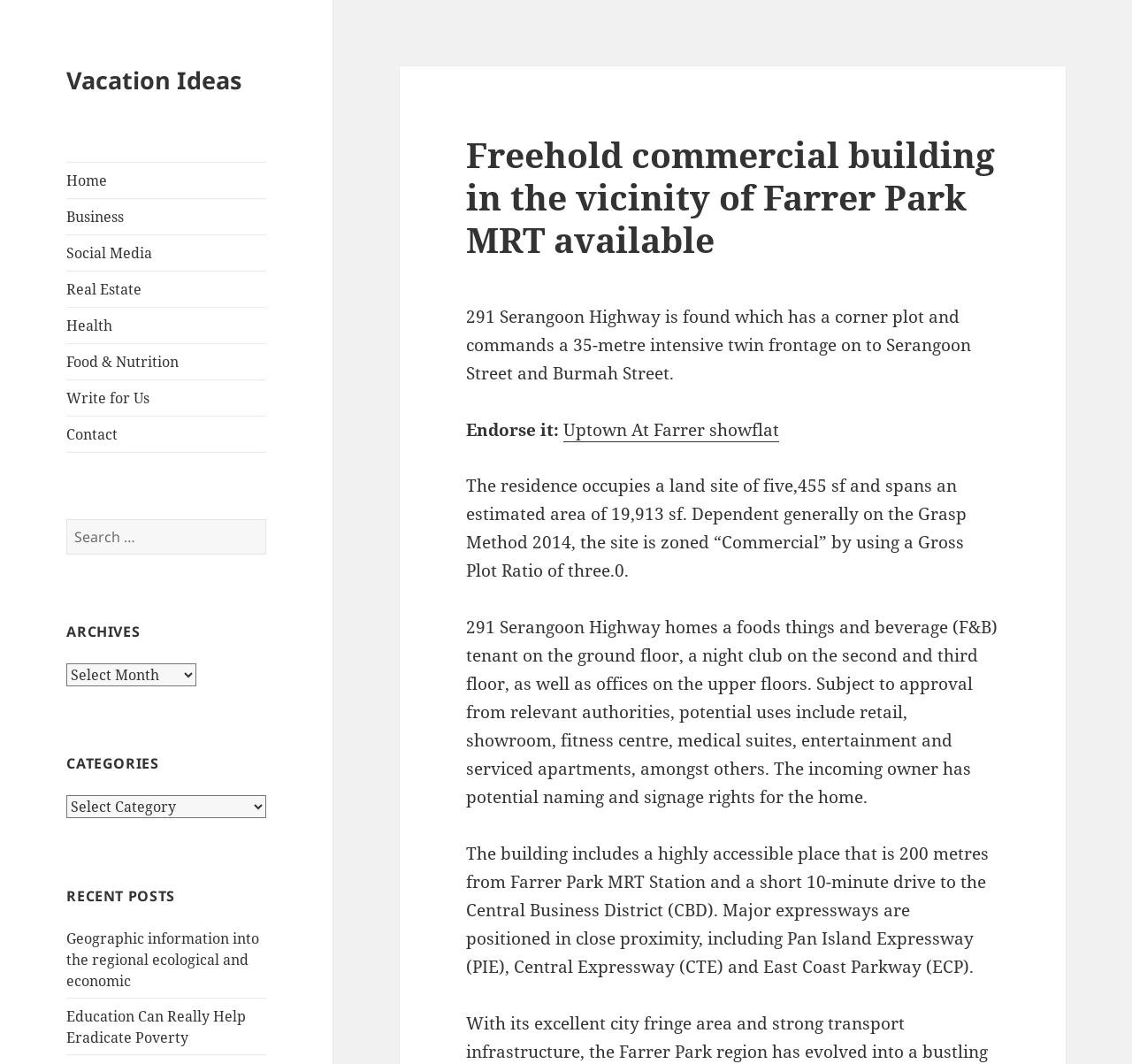Please determine the bounding box coordinates of the section I need to click to accomplish this instruction: "Search for something".

[0.059, 0.488, 0.235, 0.521]